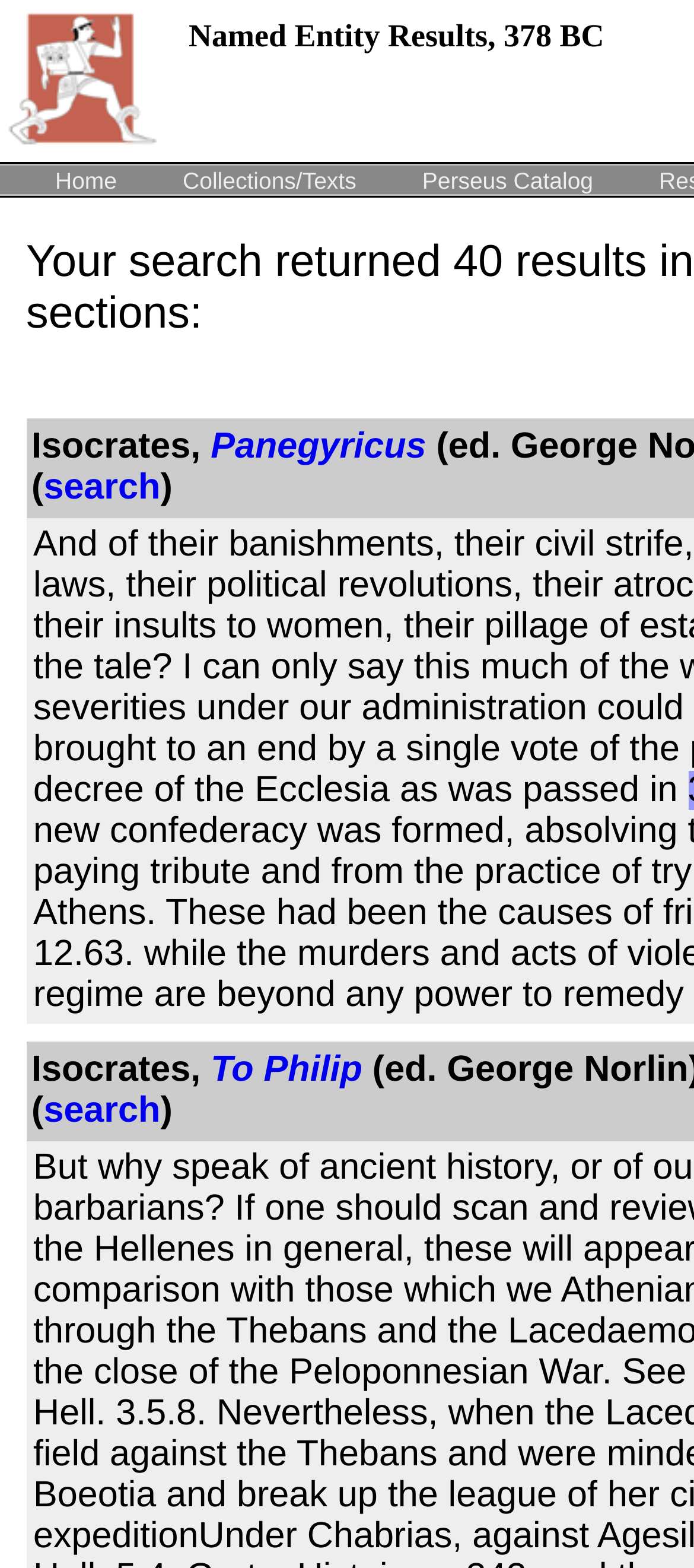How many links are in the top navigation bar?
Please answer the question with a single word or phrase, referencing the image.

3